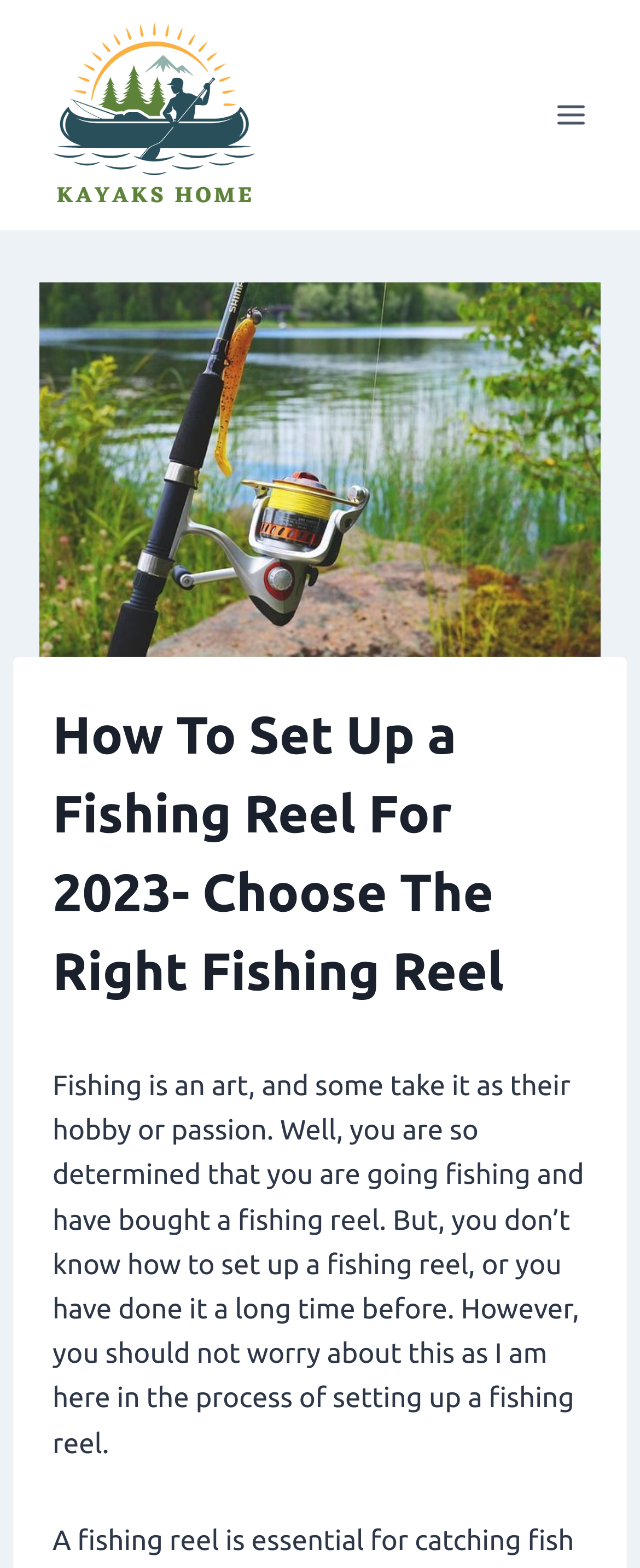What is the author's tone in the article?
Using the picture, provide a one-word or short phrase answer.

Helpful